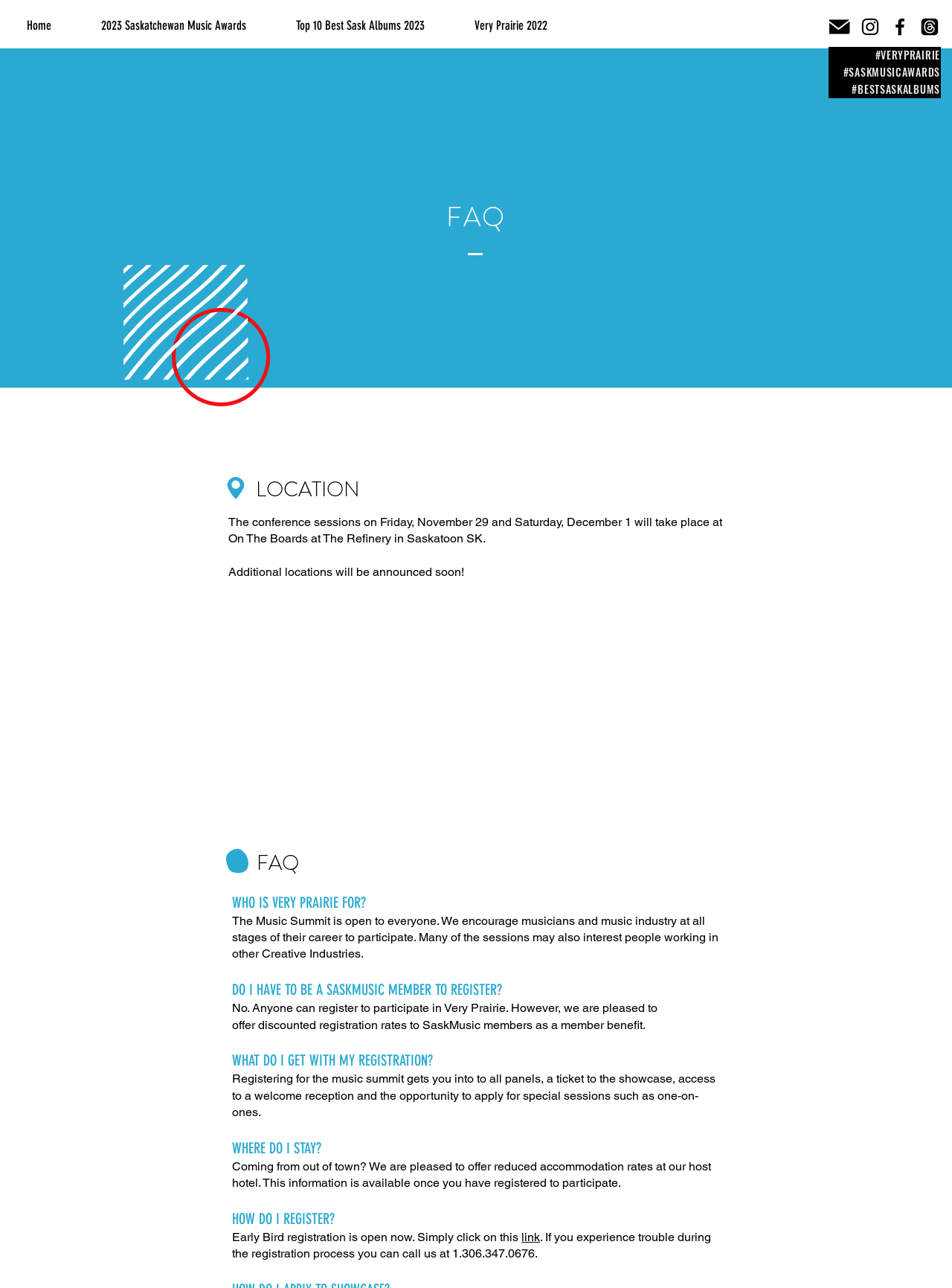Locate the bounding box coordinates of the clickable part needed for the task: "Check email-icon".

[0.871, 0.012, 0.895, 0.029]